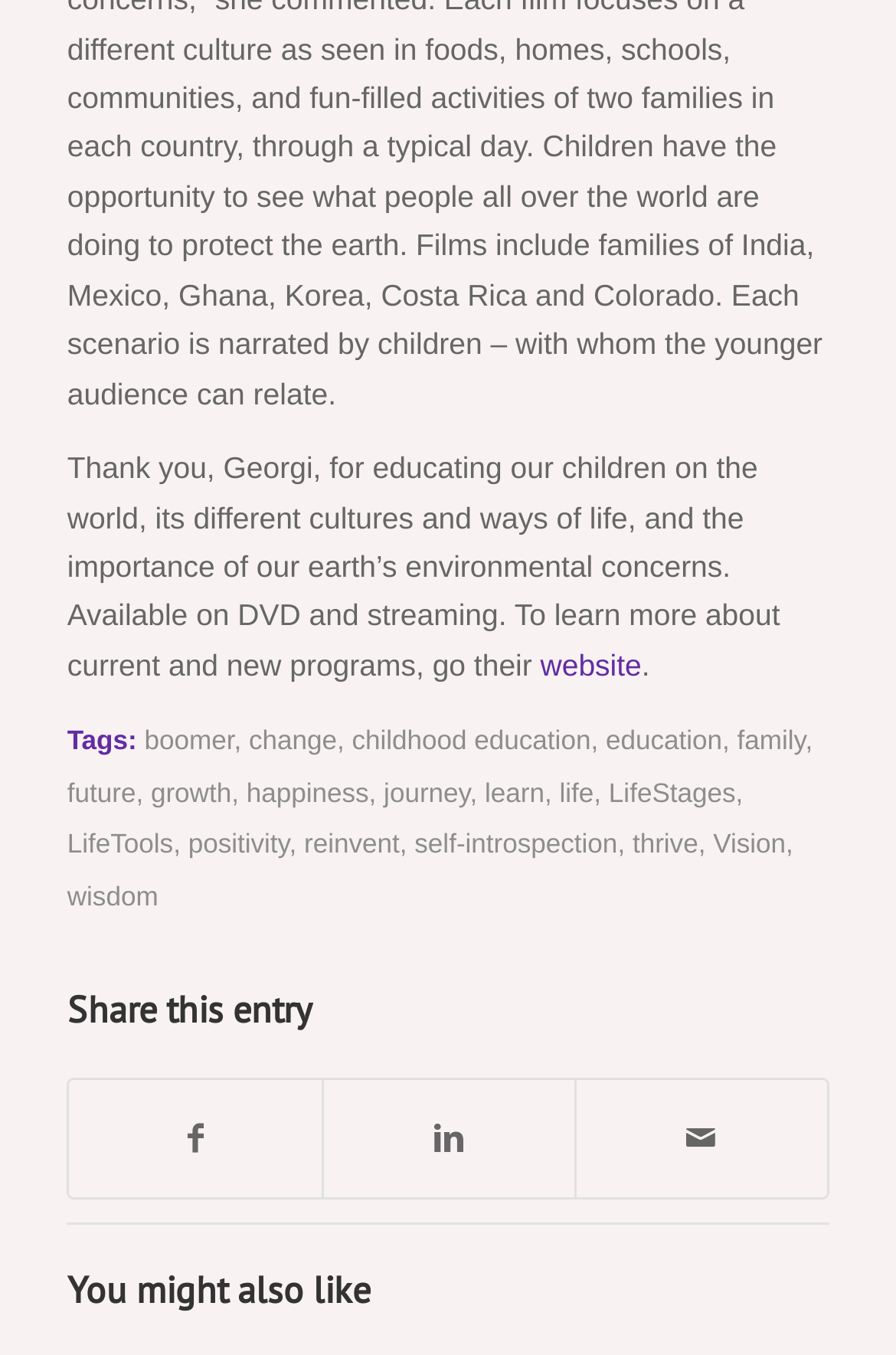Please answer the following question using a single word or phrase: 
What is the purpose of the links in the footer?

To categorize the content